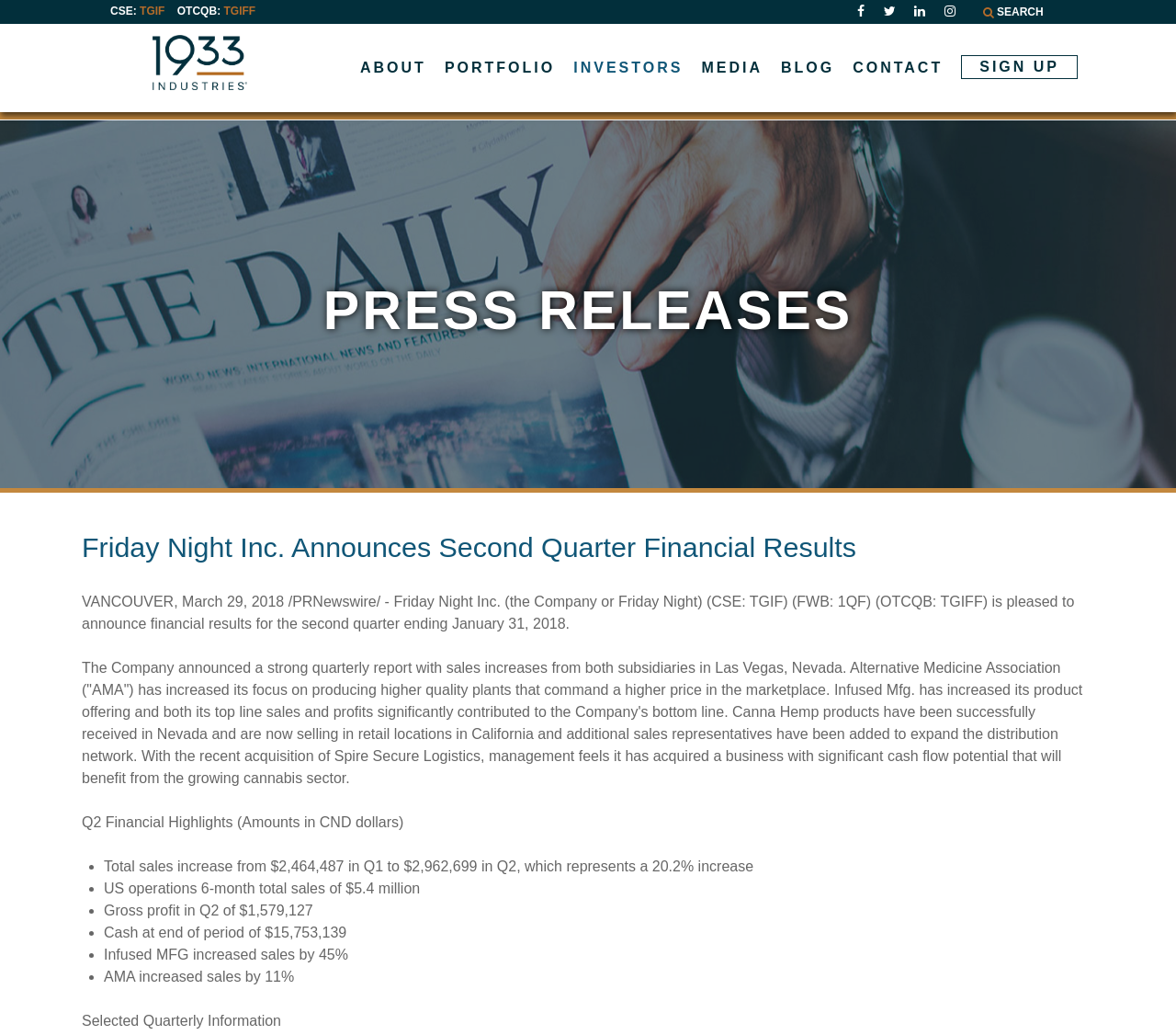What is the location of the company's US operations?
Please craft a detailed and exhaustive response to the question.

The answer can be found in the main content section of the press release, where it mentions the location of the company's US operations. The location is Las Vegas, Nevada.